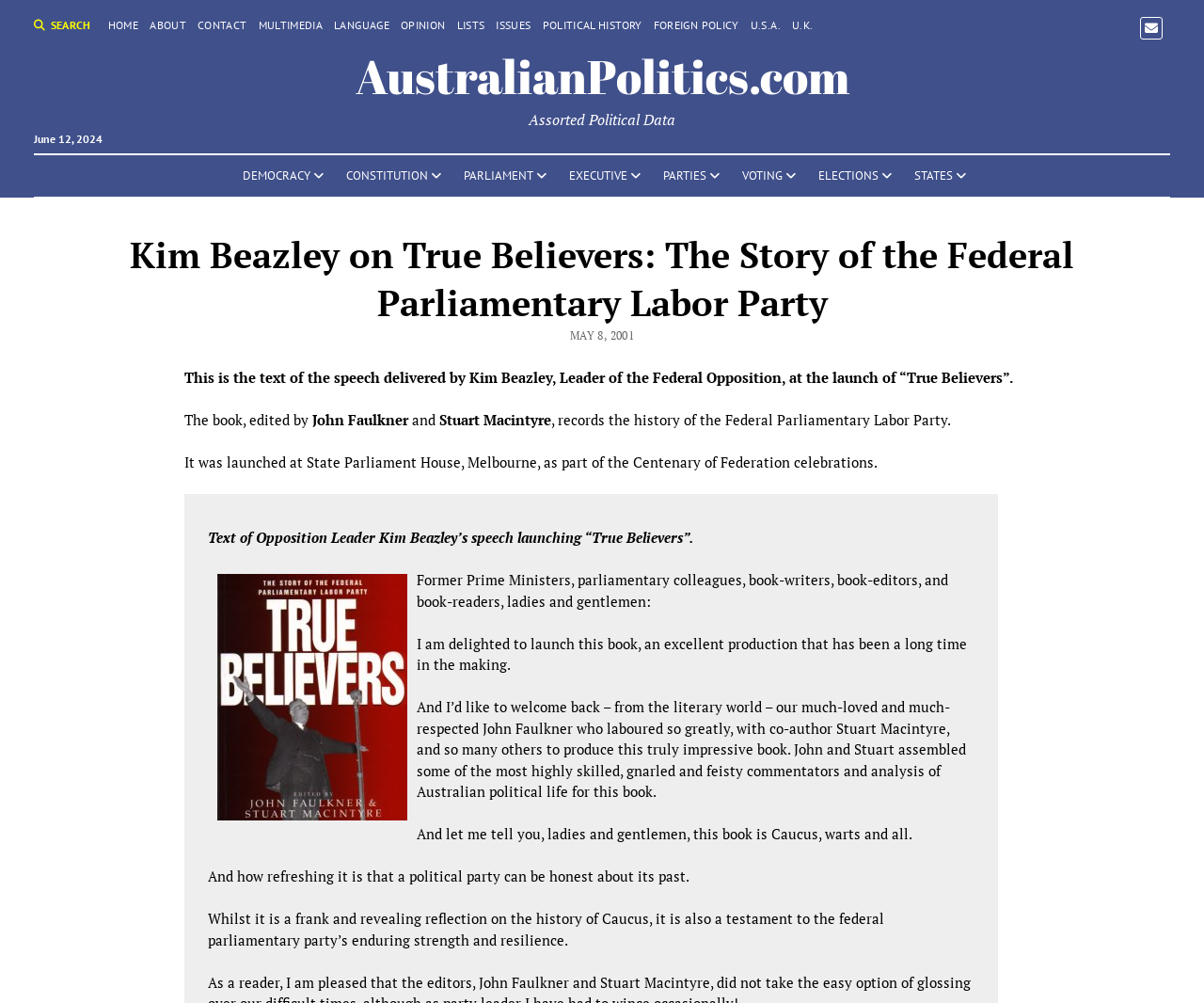Given the description "EXECUTIVE", determine the bounding box of the corresponding UI element.

[0.463, 0.155, 0.541, 0.196]